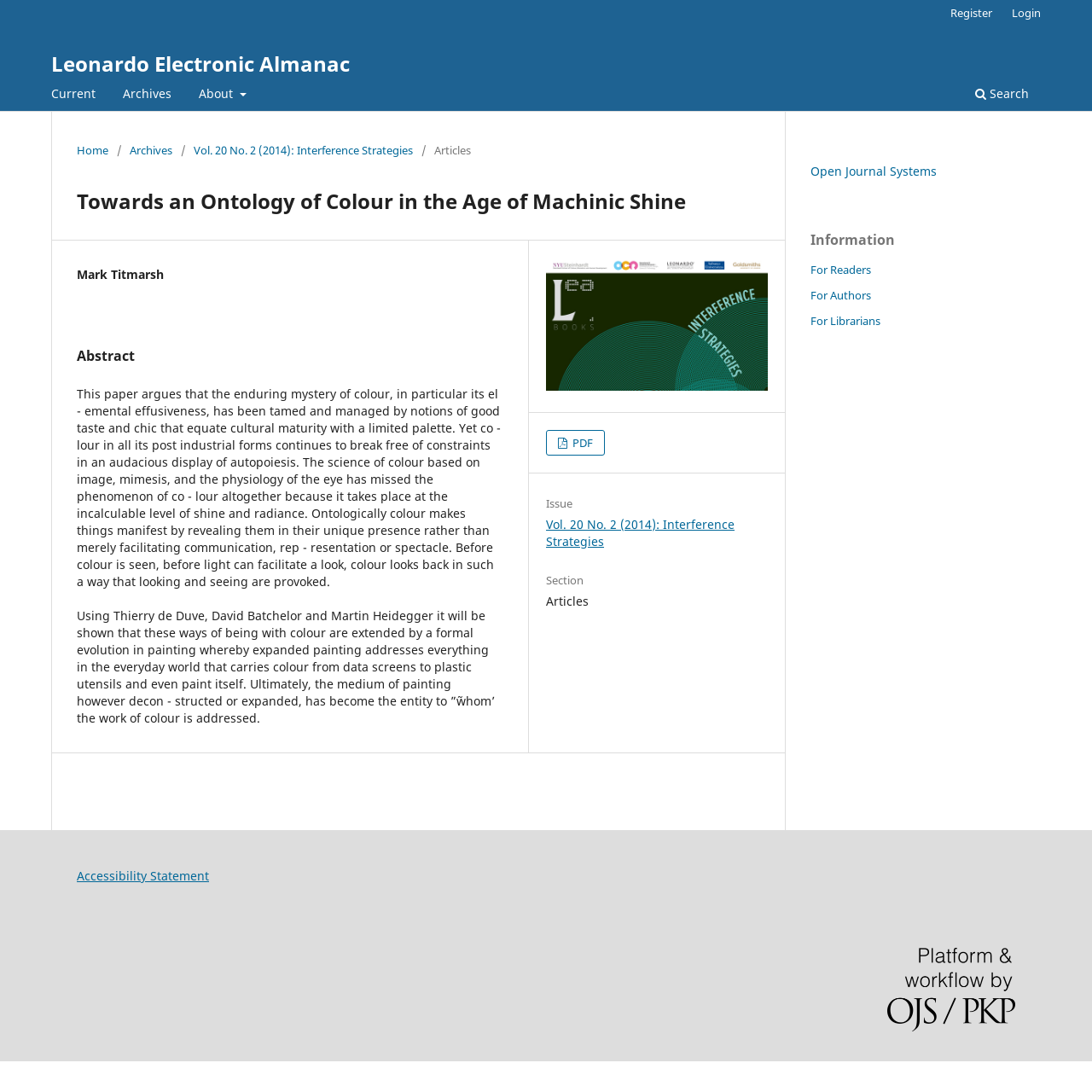Locate the bounding box coordinates of the area to click to fulfill this instruction: "Click on the 'Home' link". The bounding box should be presented as four float numbers between 0 and 1, in the order [left, top, right, bottom].

None